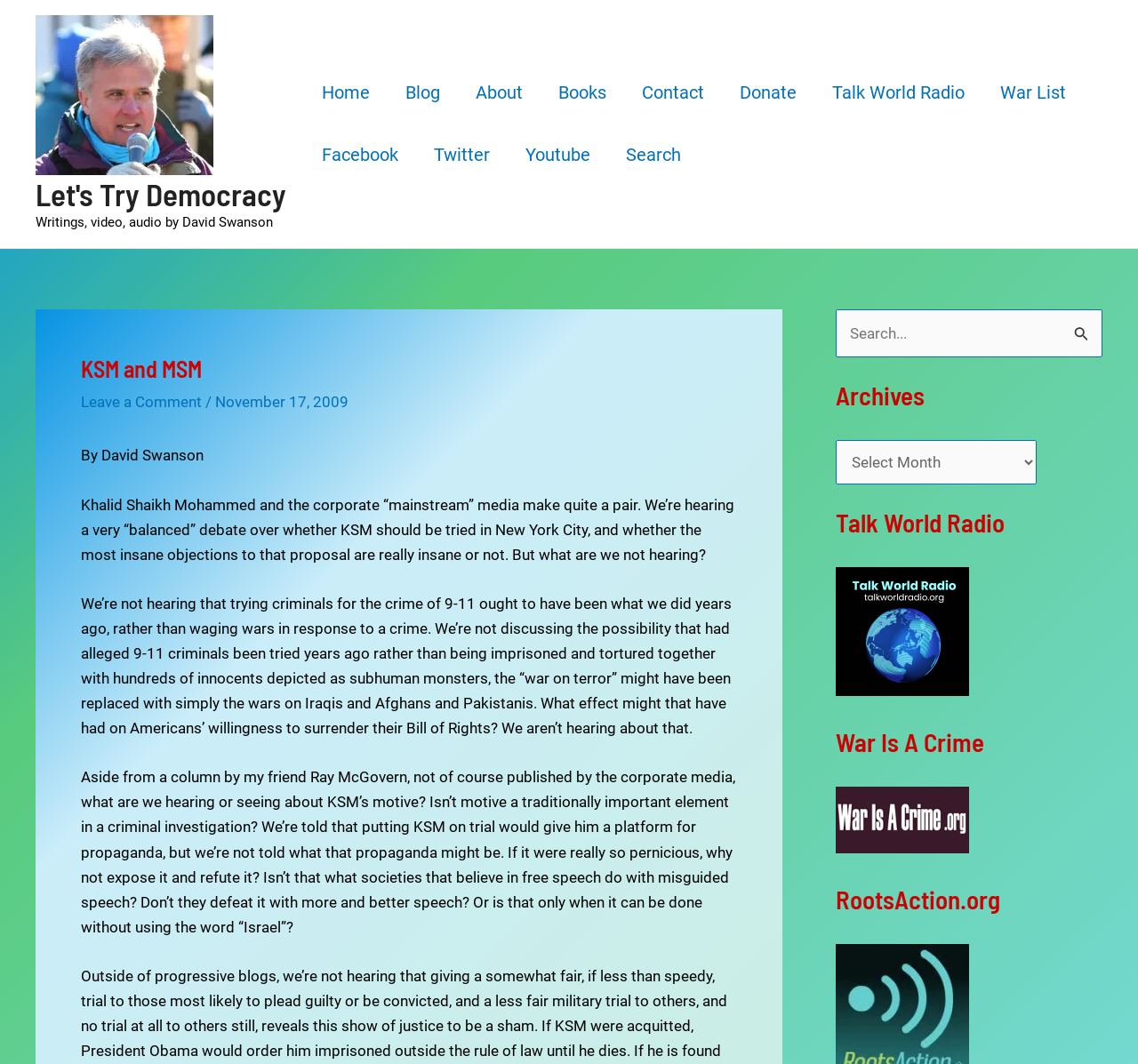Find the bounding box coordinates for the area that should be clicked to accomplish the instruction: "Search for something".

[0.734, 0.29, 0.969, 0.335]